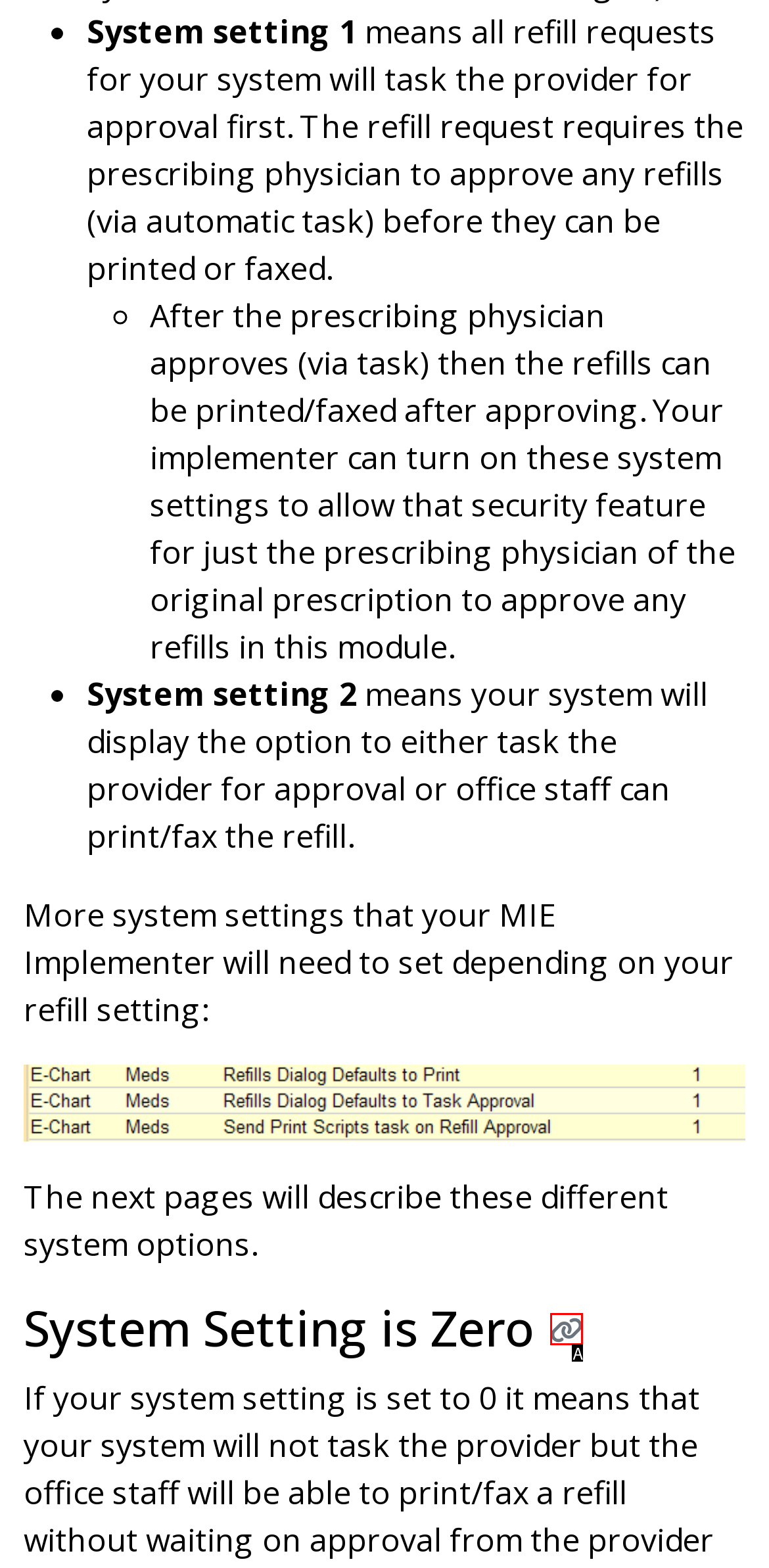Given the description: parent_node: System Setting is Zero, pick the option that matches best and answer with the corresponding letter directly.

A